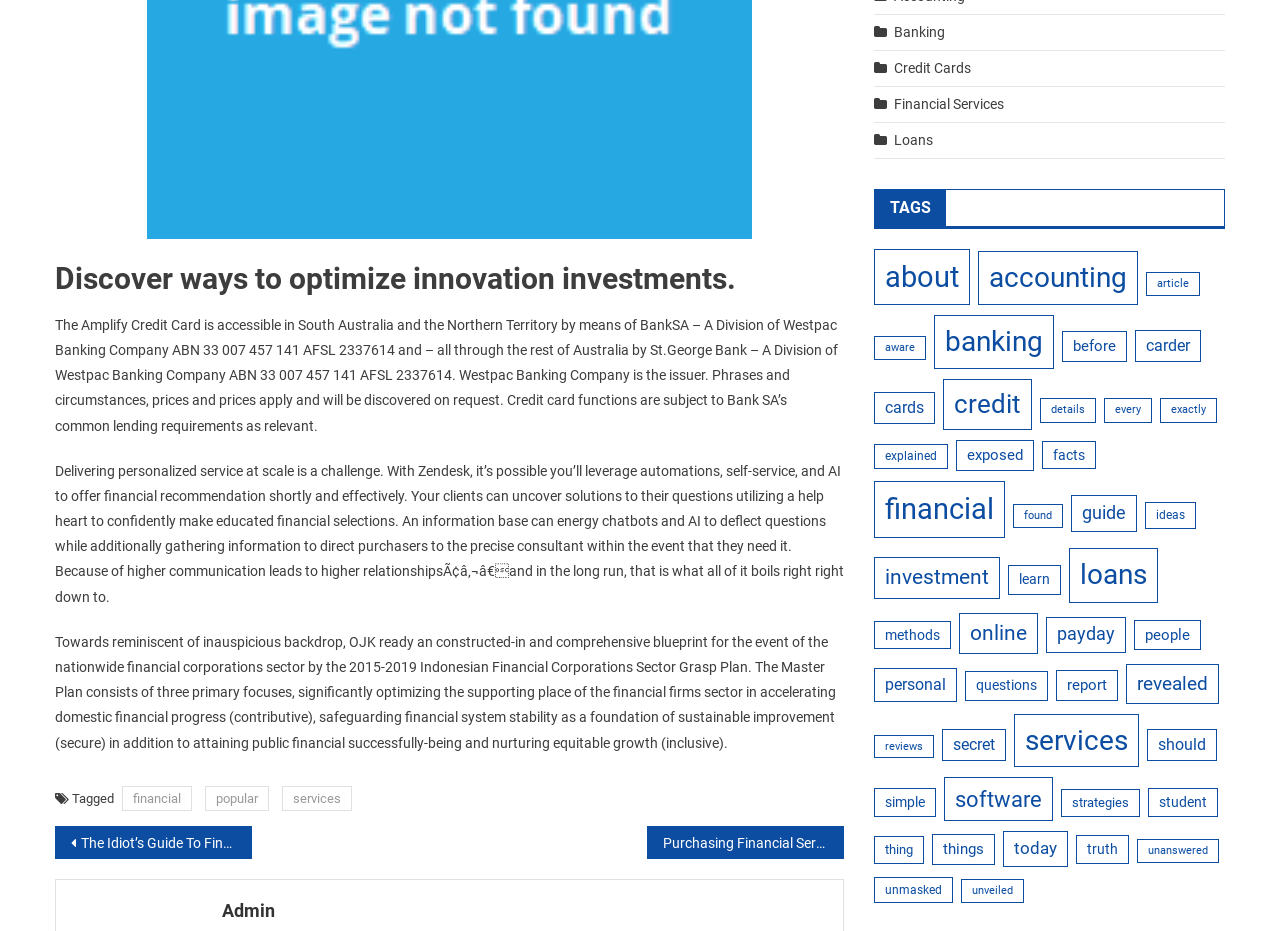What is the category of the post navigation links?
From the screenshot, provide a brief answer in one word or phrase.

Financial services